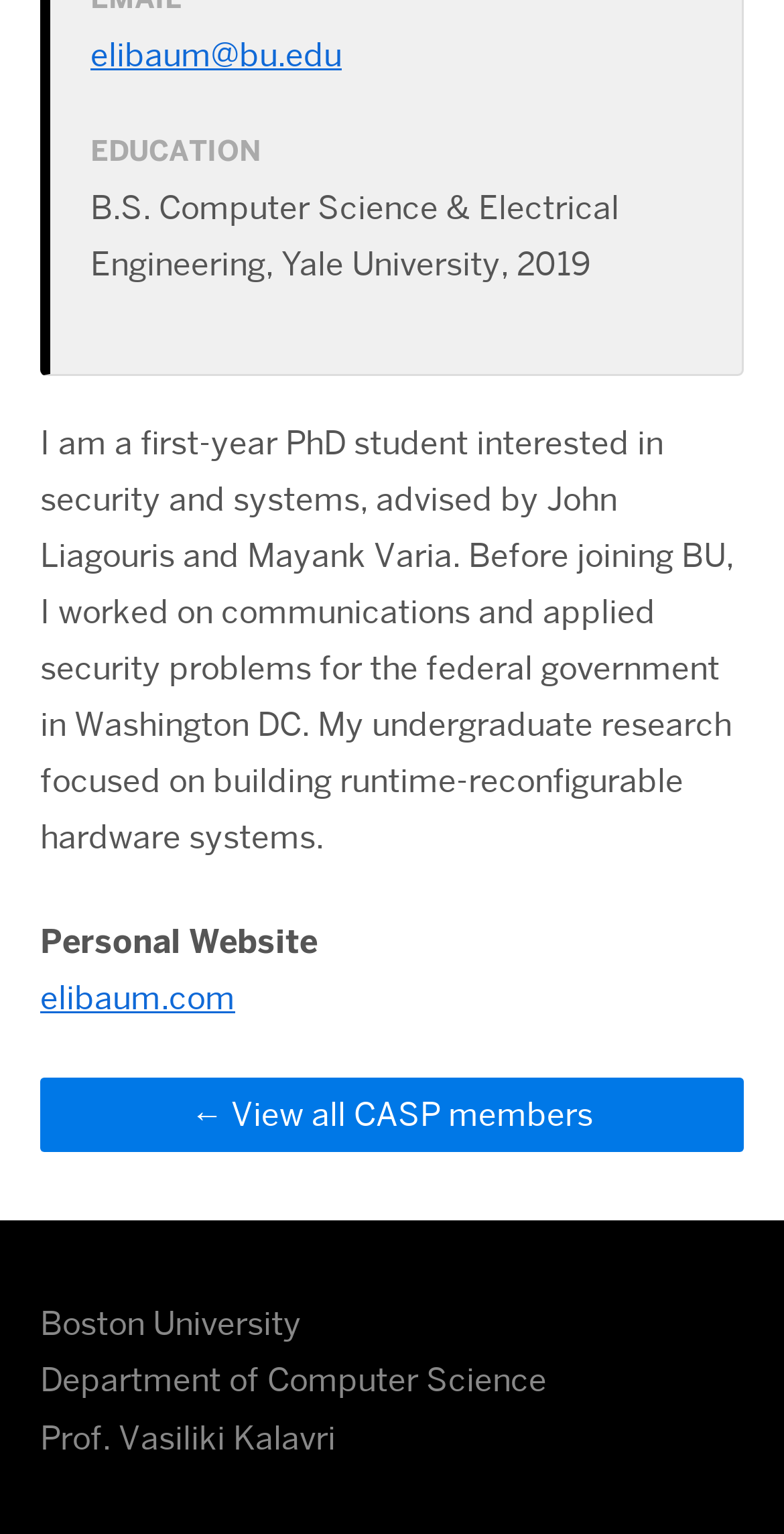Please locate the UI element described by "Boston University" and provide its bounding box coordinates.

[0.051, 0.849, 0.385, 0.877]